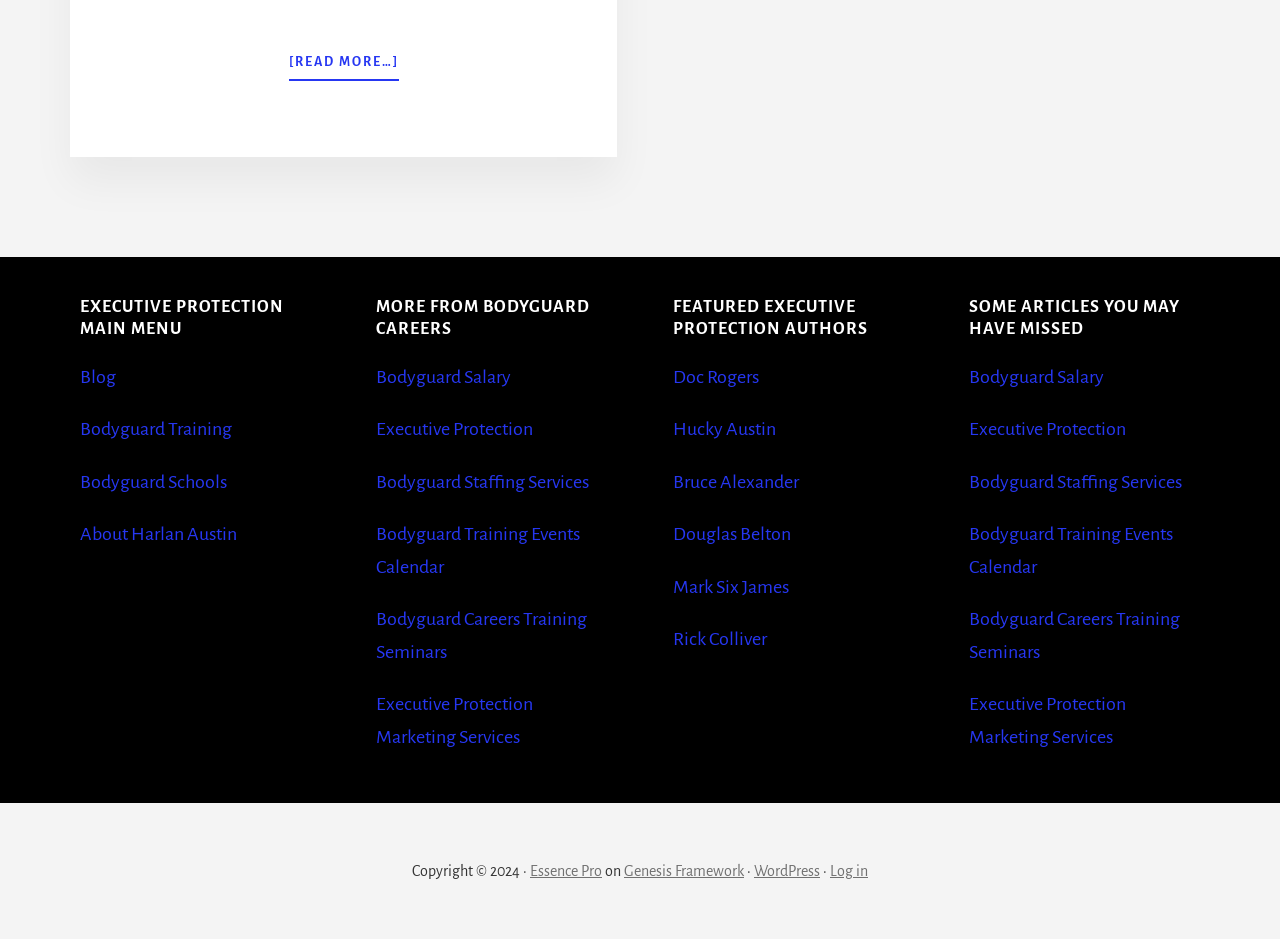Please provide a detailed answer to the question below by examining the image:
What is the main topic of this webpage?

The main topic of this webpage is Executive Protection, which can be inferred from the multiple links and headings related to executive protection, bodyguard training, and bodyguard careers.